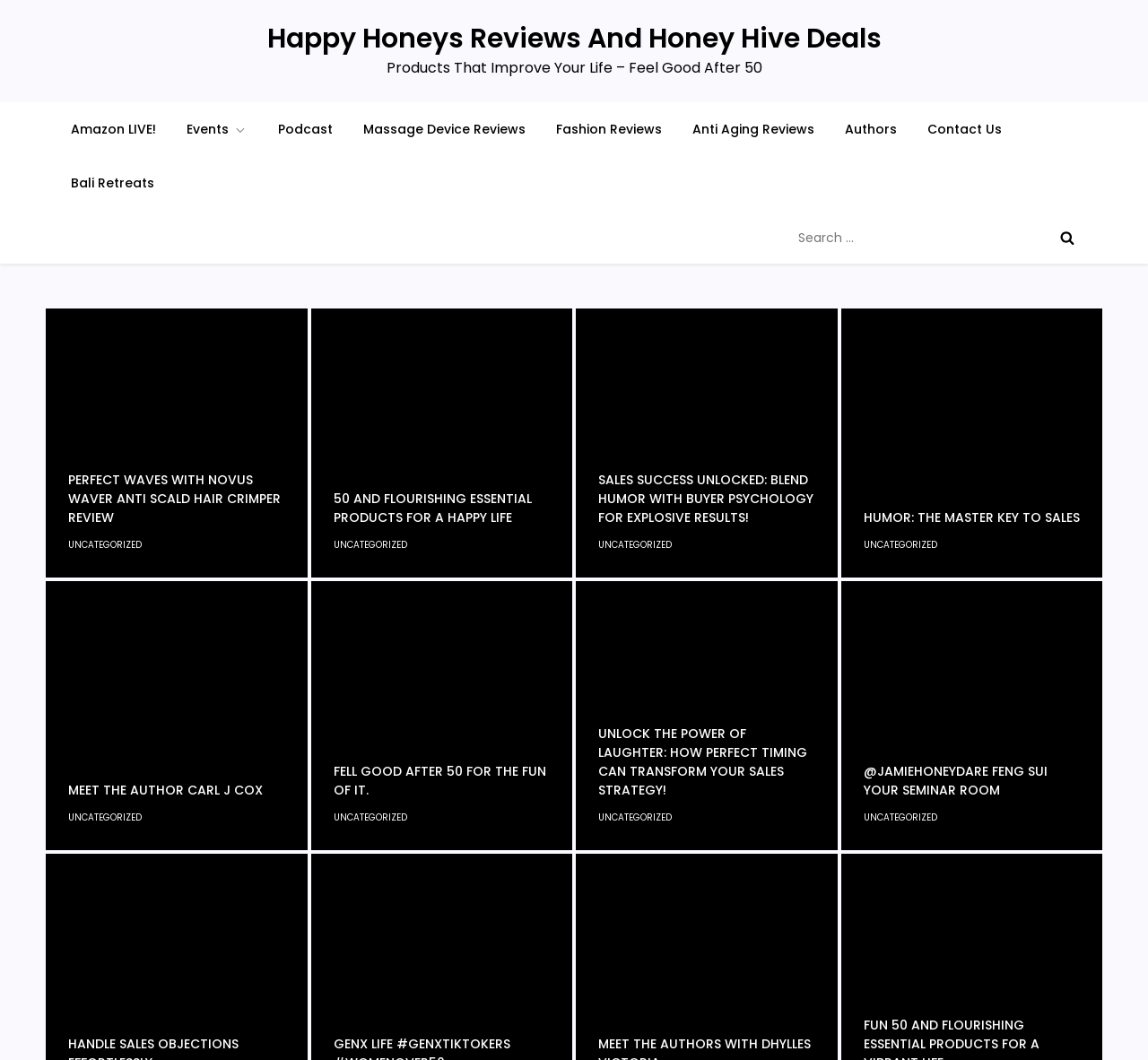How many articles are displayed on the webpage?
Provide a concise answer using a single word or phrase based on the image.

8